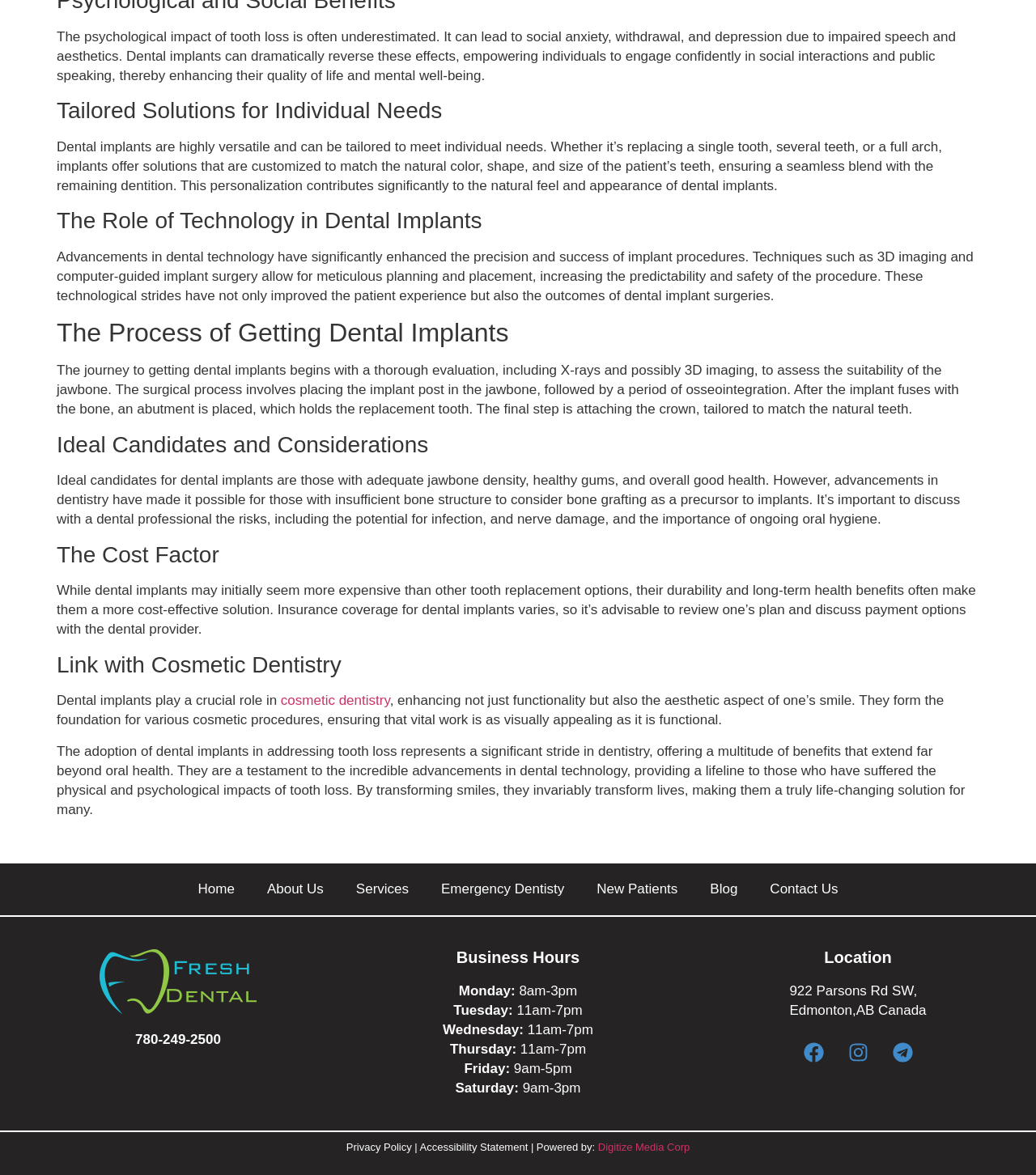What is the first step in getting dental implants?
Provide a comprehensive and detailed answer to the question.

According to the StaticText element with bounding box coordinates [0.055, 0.309, 0.926, 0.355], the journey to getting dental implants begins with a thorough evaluation, including X-rays and possibly 3D imaging, to assess the suitability of the jawbone.